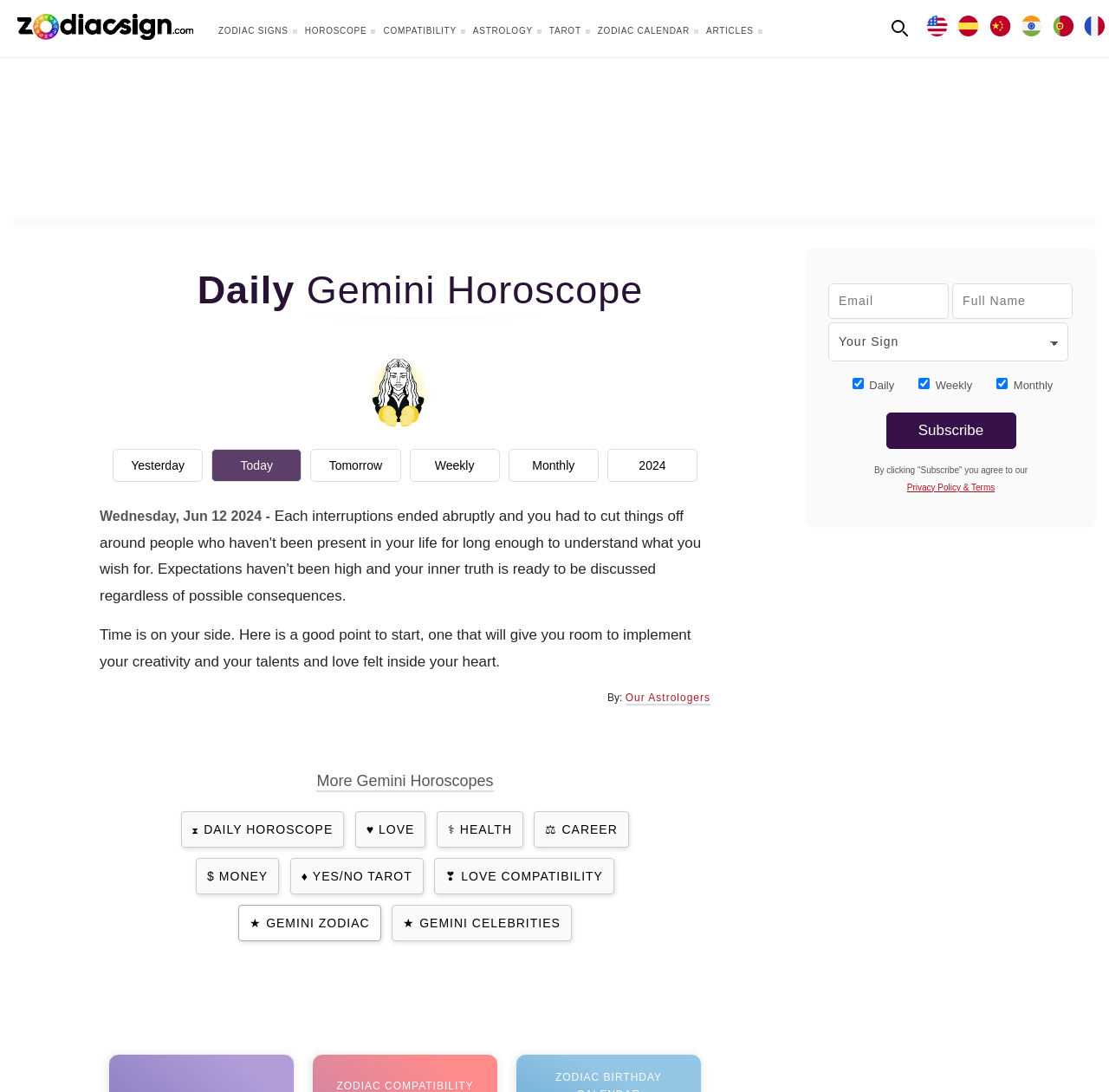What are the options to view horoscopes for?
Carefully examine the image and provide a detailed answer to the question.

The webpage provides links to view horoscopes for different time periods, including yesterday, today, tomorrow, weekly, monthly, and 2024, as shown in the links 'Yesterday', 'Today', 'Tomorrow', 'Weekly', 'Monthly', and '2024'.